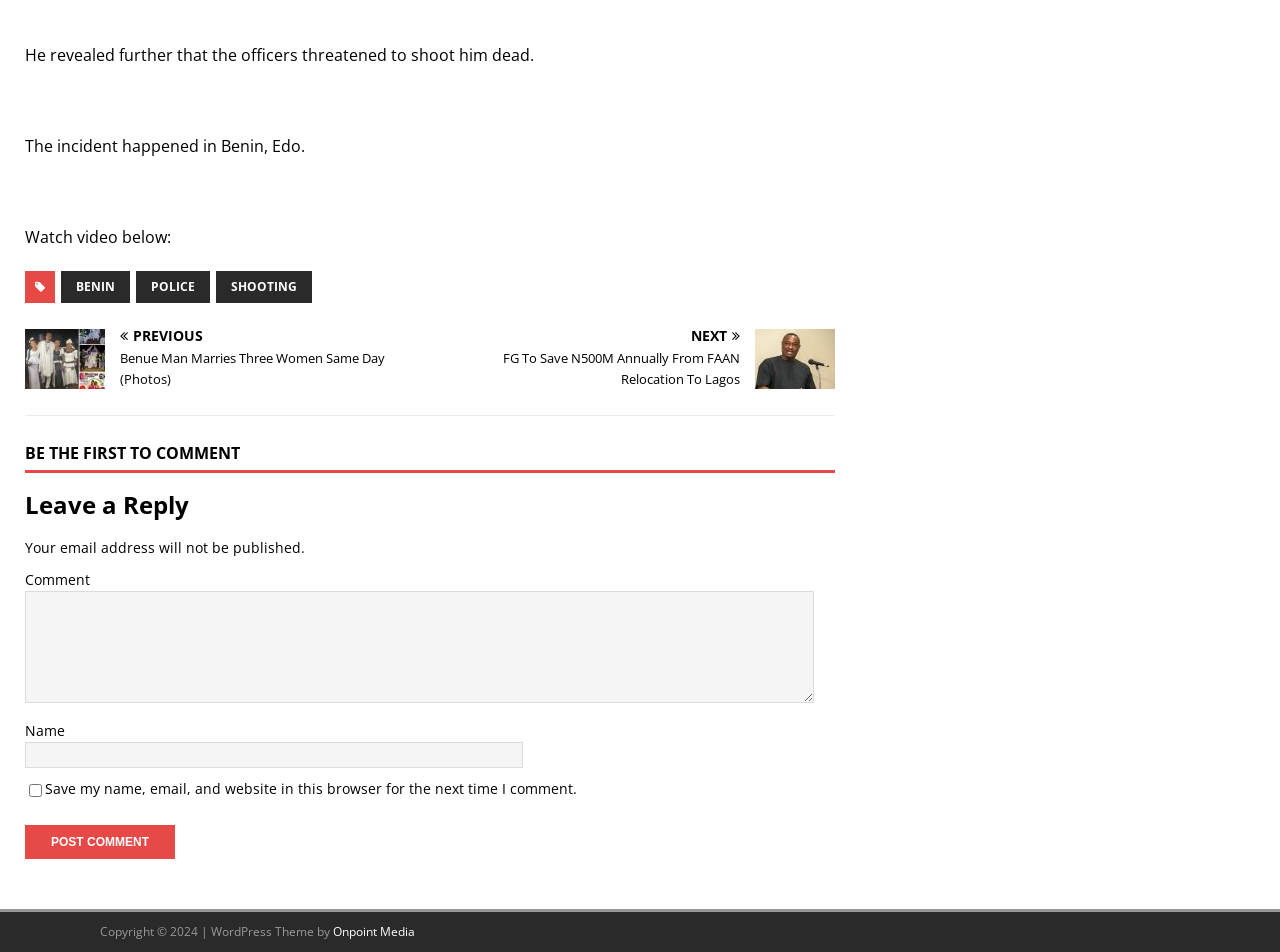What is the action of the button below 'Name'?
Please provide a comprehensive answer based on the information in the image.

I found the answer by looking at the button element with bounding box coordinates [0.02, 0.867, 0.137, 0.903] and its adjacent StaticText element 'POST COMMENT' with bounding box coordinates [0.04, 0.878, 0.116, 0.892].